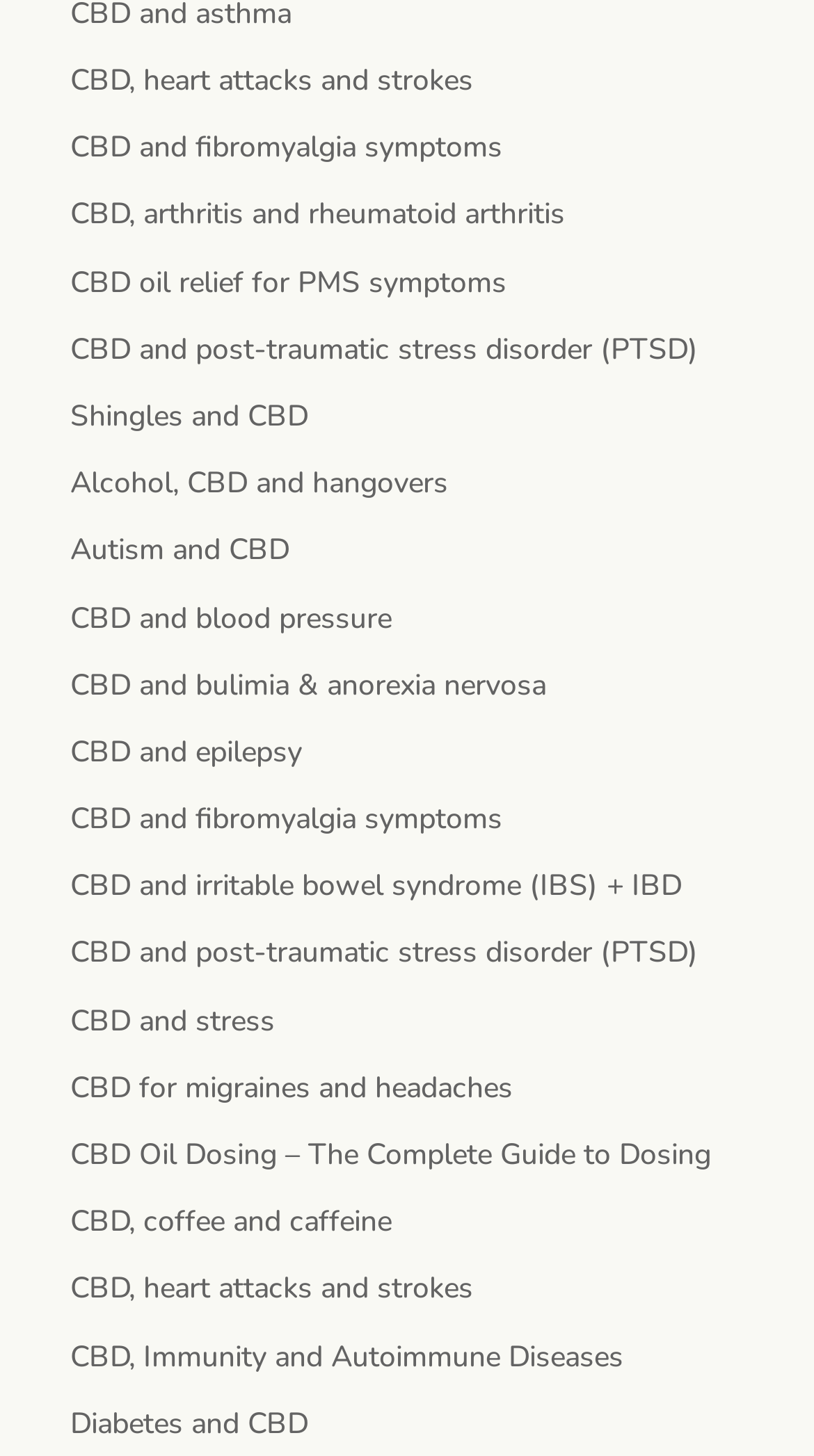Find the bounding box coordinates for the element that must be clicked to complete the instruction: "Read about CBD and post-traumatic stress disorder". The coordinates should be four float numbers between 0 and 1, indicated as [left, top, right, bottom].

[0.086, 0.226, 0.858, 0.253]